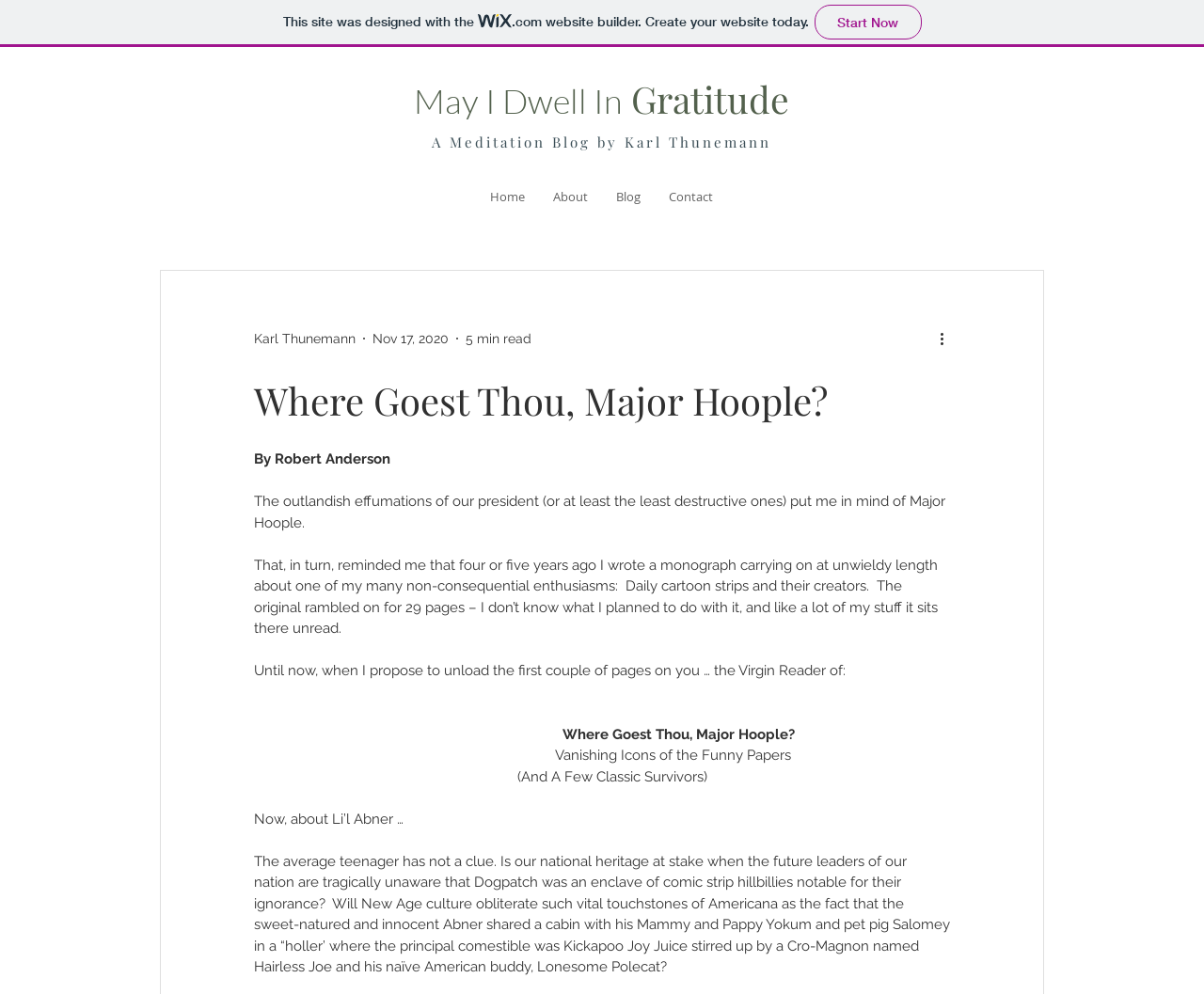How many links are in the navigation menu?
Analyze the image and provide a thorough answer to the question.

I counted the number of link elements that are children of the navigation element with the text 'Site'. There are four links: 'Home', 'About', 'Blog', and 'Contact'.